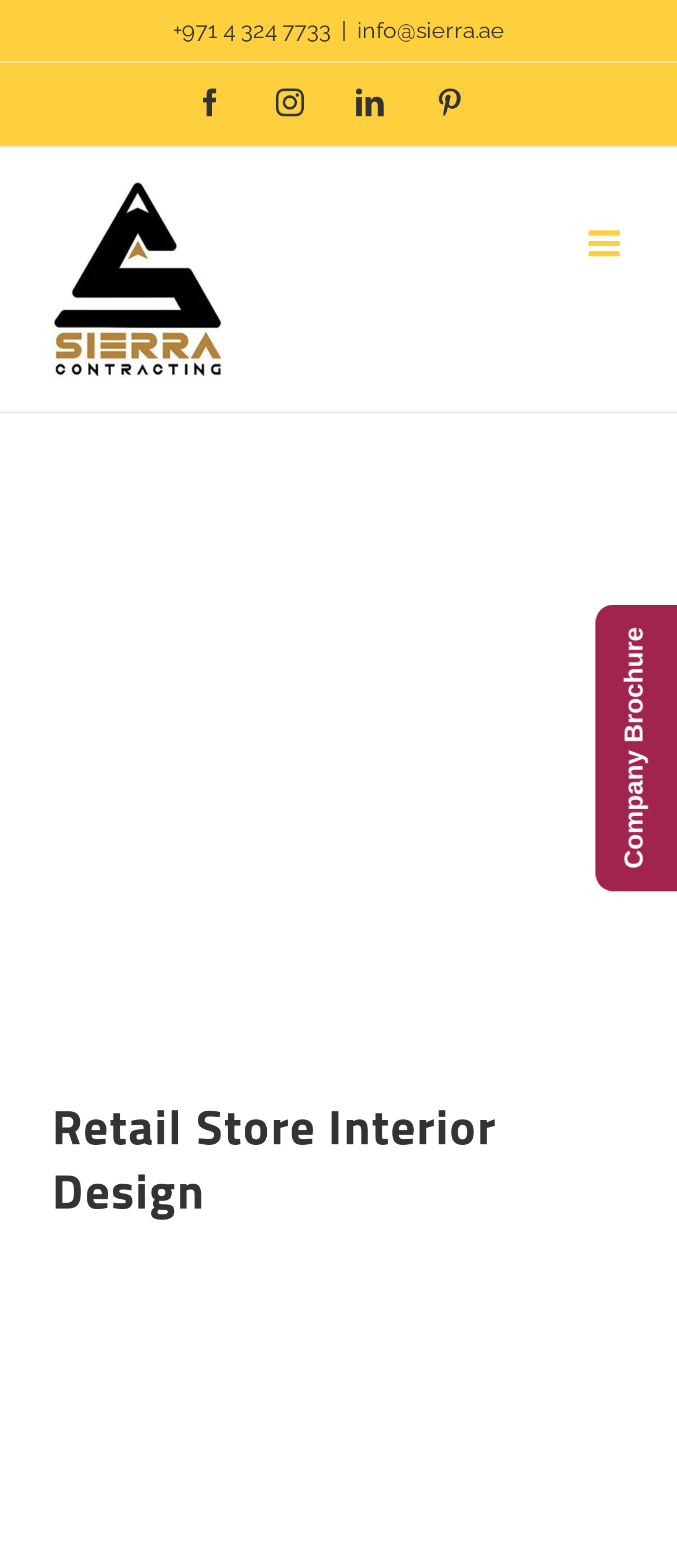Identify the bounding box coordinates of the region I need to click to complete this instruction: "Visit the company's Facebook page".

[0.29, 0.057, 0.331, 0.074]